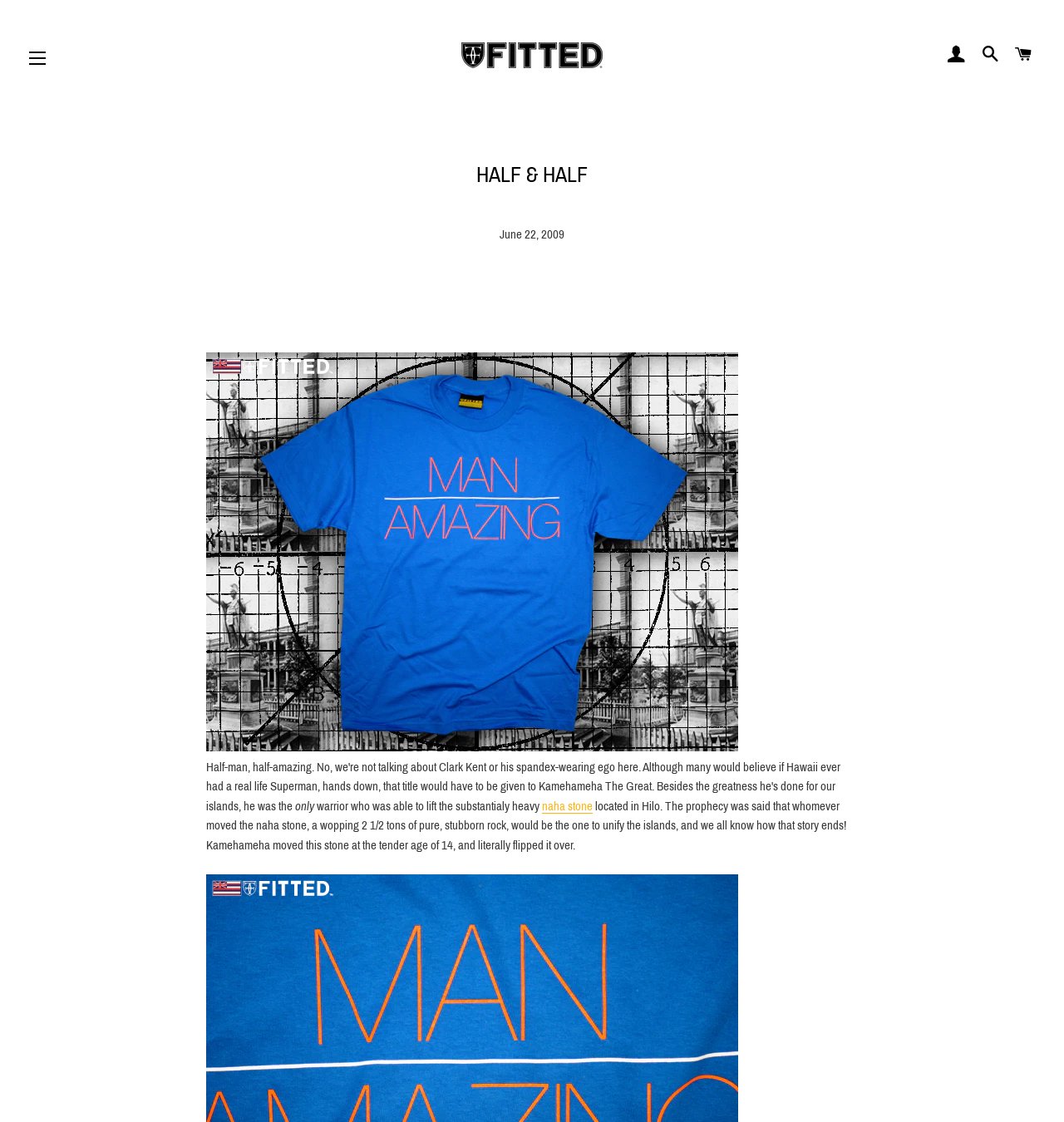Determine the bounding box coordinates of the target area to click to execute the following instruction: "Search."

[0.917, 0.026, 0.946, 0.072]